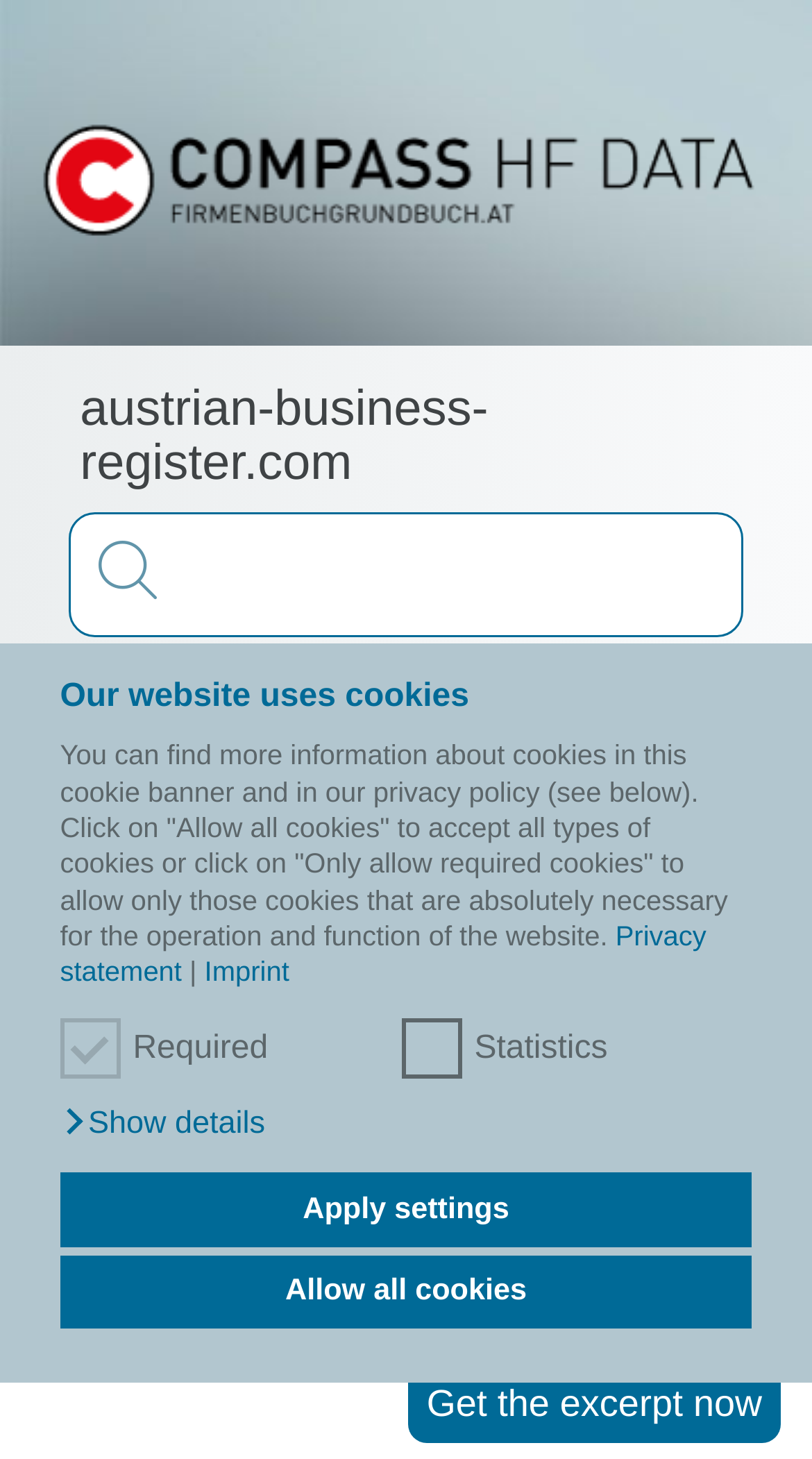Please answer the following question as detailed as possible based on the image: 
What is the address of the company?

I found the address of the company by looking at the heading elements in the webpage. The element with the text 'Villacher Str. 135, 9020 Klagenfurt' is a heading element, and it is located near the company name and commercial register number. This suggests that it is the address of the company.